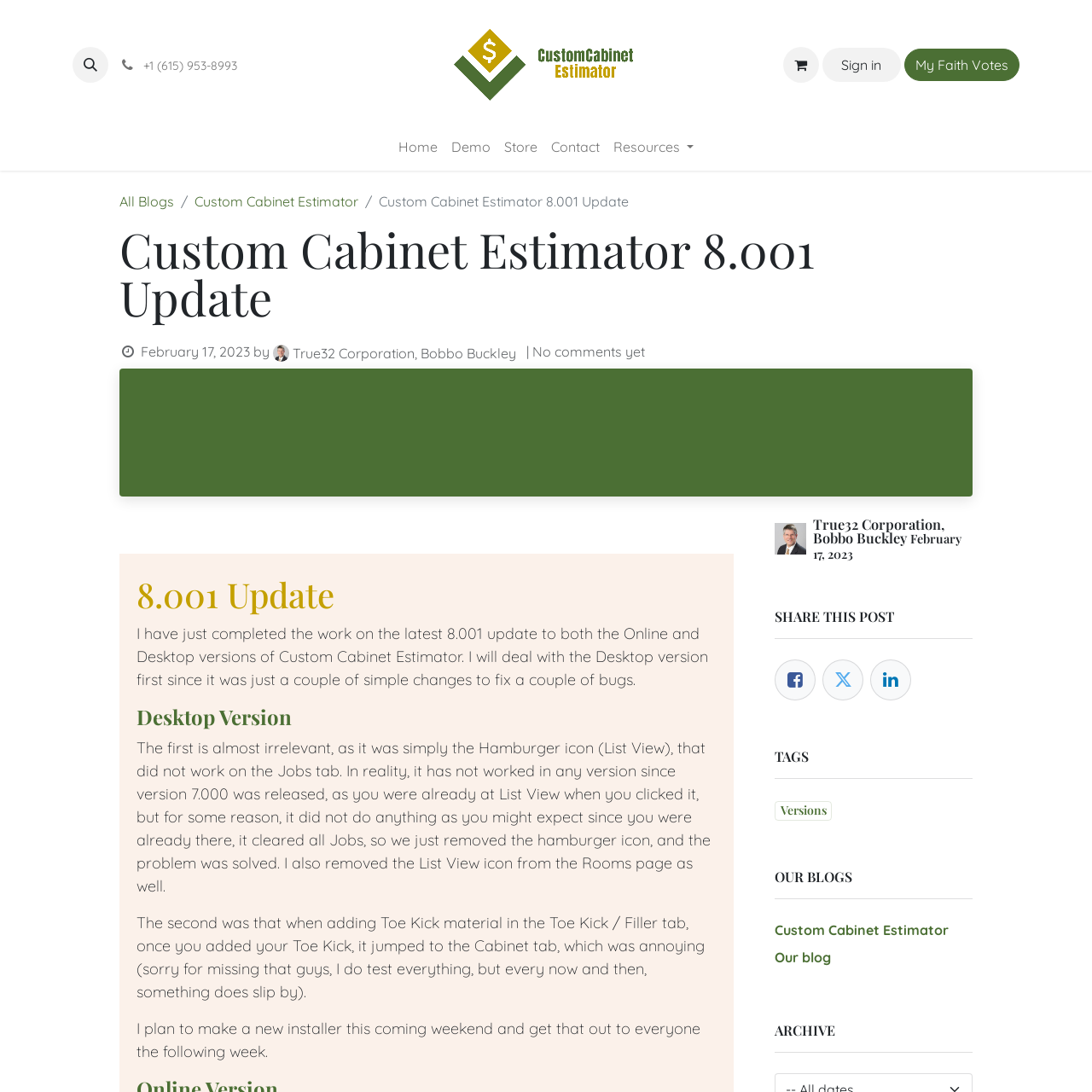Identify the text that serves as the heading for the webpage and generate it.

Custom Cabinet Estimator 8.001 Update